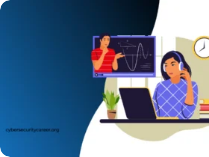What is on the desk?
Please use the image to provide an in-depth answer to the question.

In the image, a potted plant is placed on the desk, adding a touch of liveliness to the workspace, which is focused on cybersecurity education.